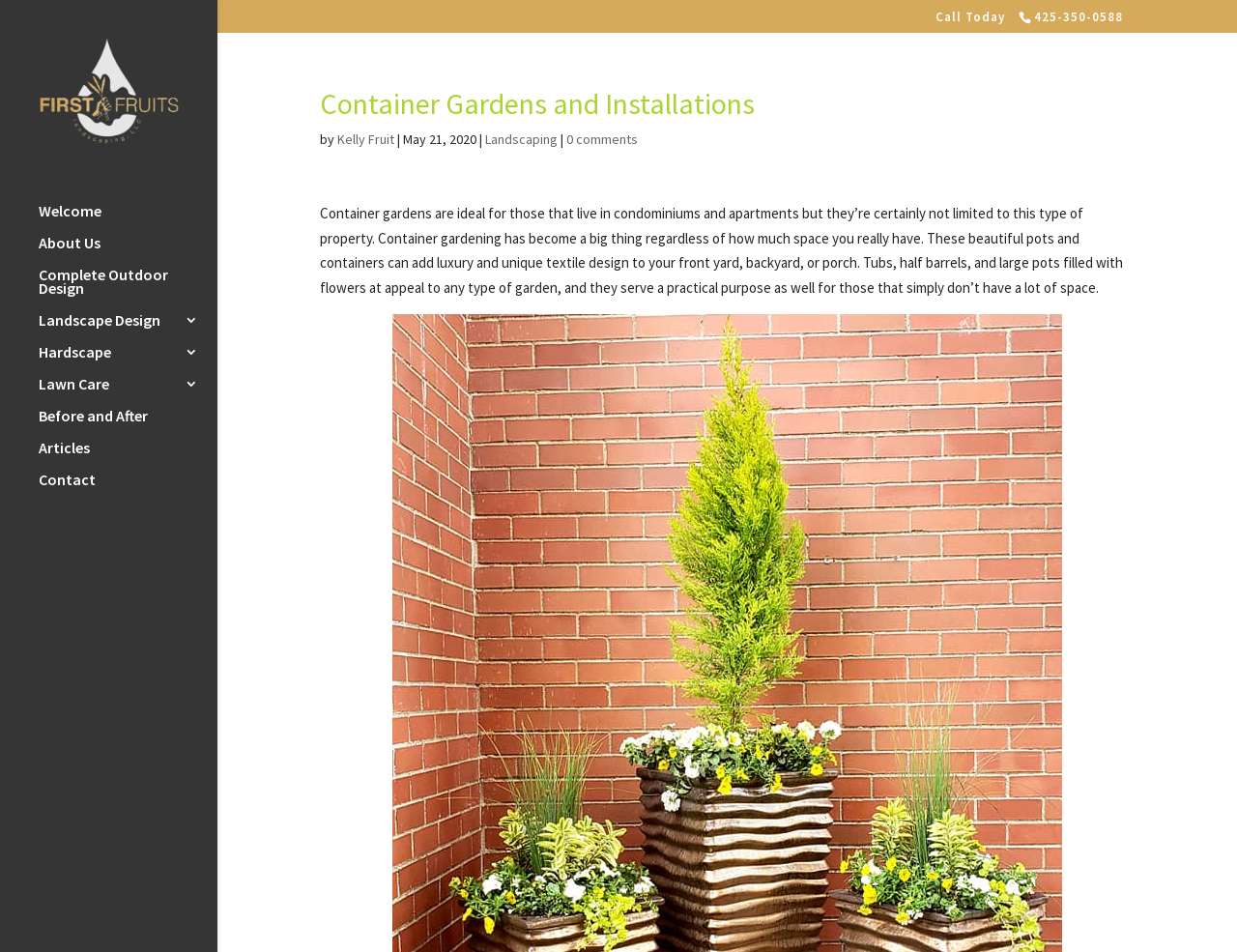Identify the bounding box coordinates of the region I need to click to complete this instruction: "Contact us".

[0.031, 0.496, 0.176, 0.53]